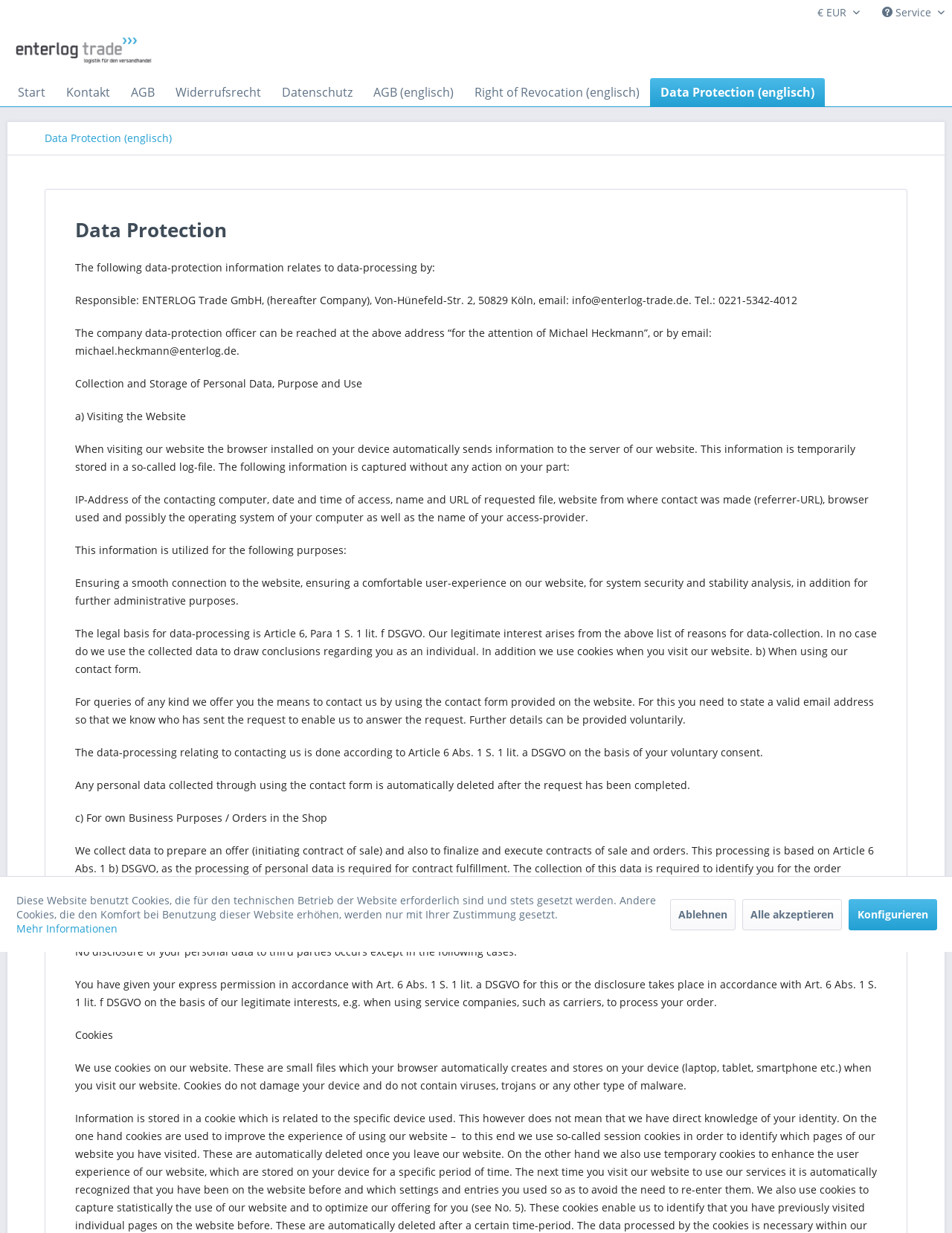Highlight the bounding box coordinates of the region I should click on to meet the following instruction: "Click the 'Mehr Informationen' link".

[0.017, 0.747, 0.123, 0.759]